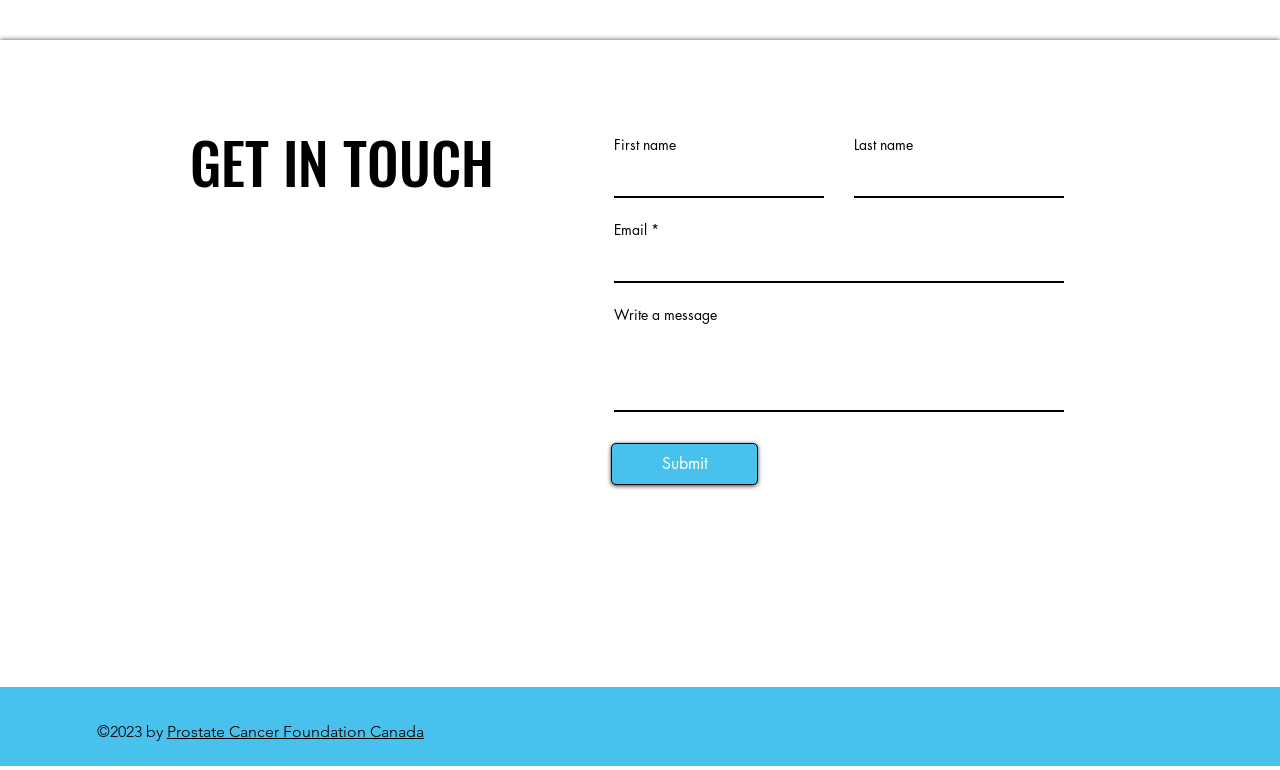What is the logo image filename?
Use the image to answer the question with a single word or phrase.

PCFC header.png